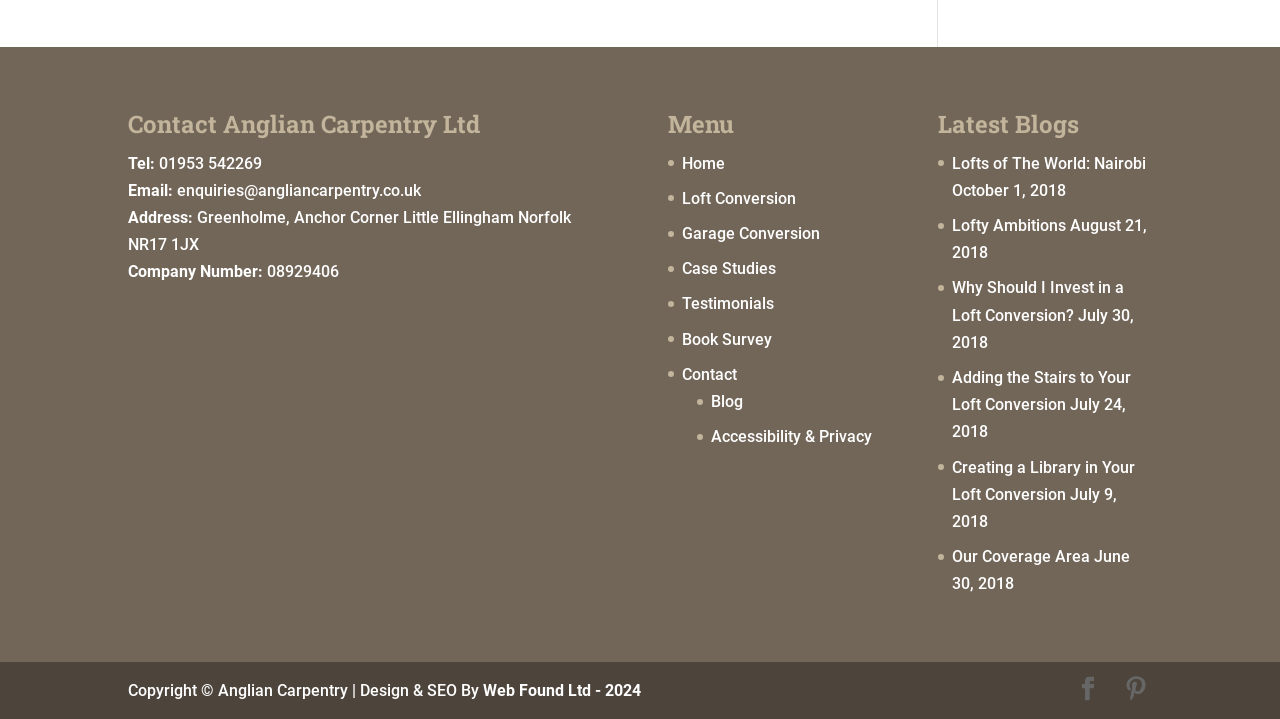What is the company's phone number?
Provide a detailed and well-explained answer to the question.

I found the company's phone number by looking at the 'Contact Anglian Carpentry Ltd' section, where it is listed as 'Tel: 01953 542269'.